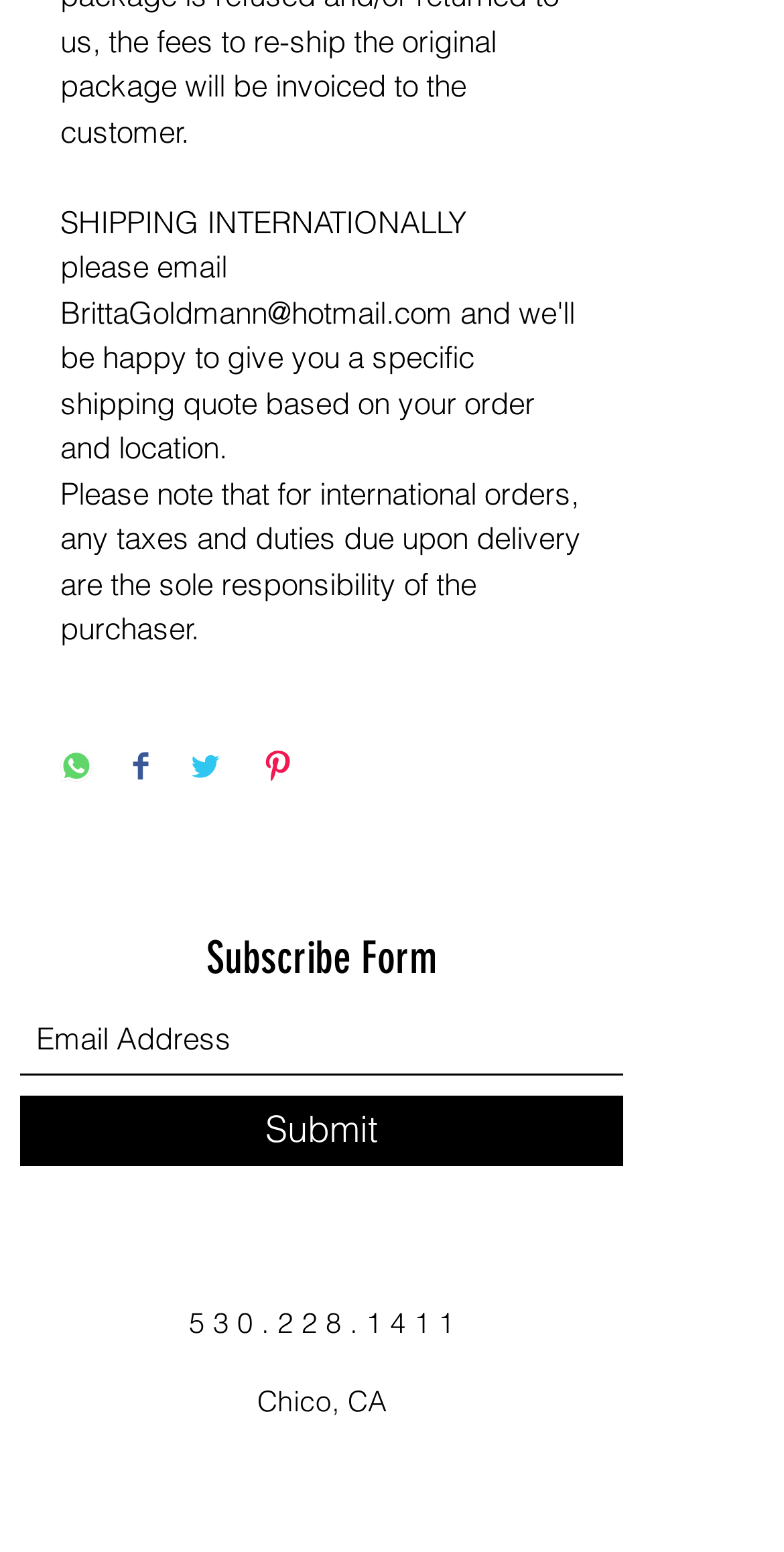Determine the bounding box coordinates of the clickable area required to perform the following instruction: "Share on WhatsApp". The coordinates should be represented as four float numbers between 0 and 1: [left, top, right, bottom].

[0.077, 0.483, 0.118, 0.507]